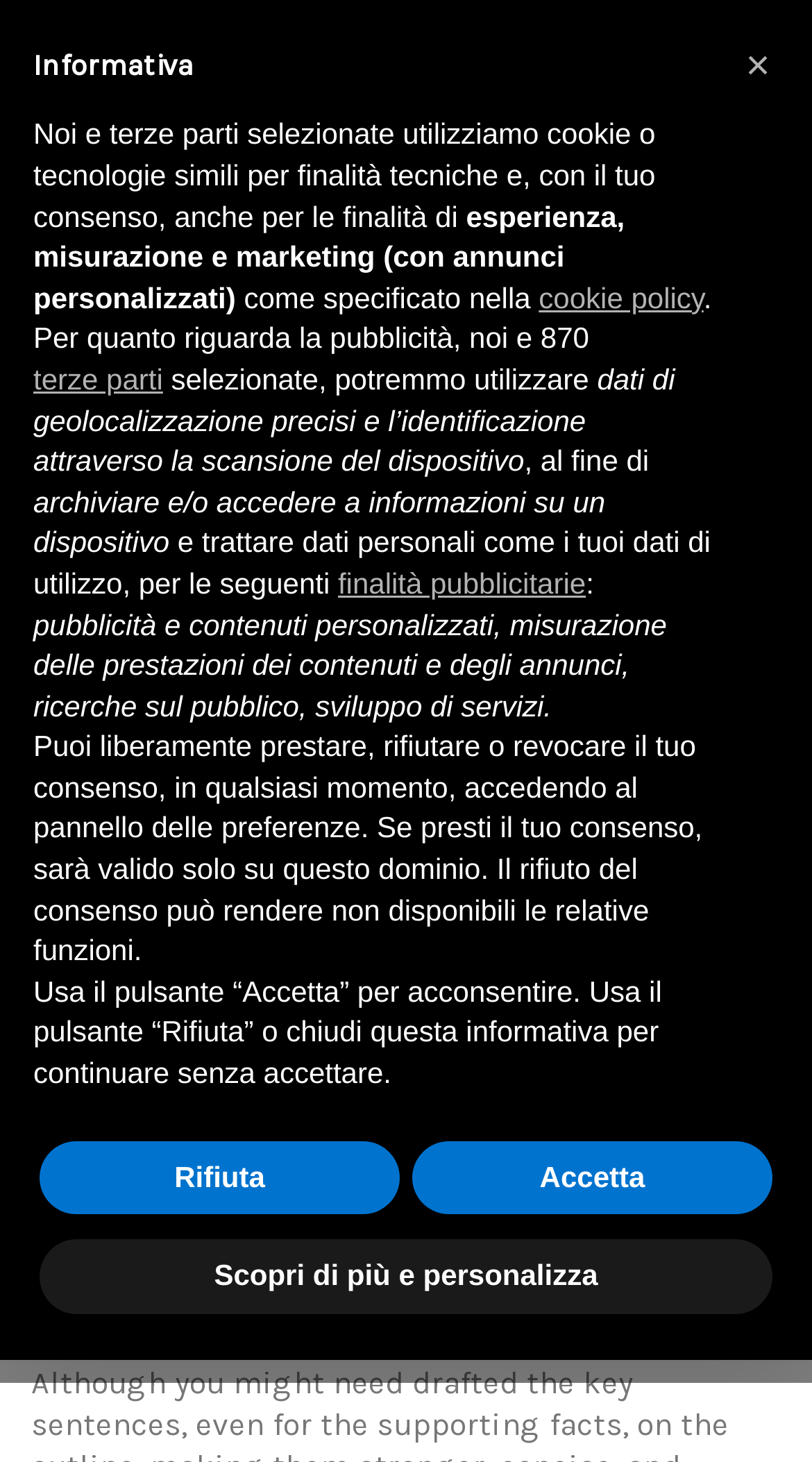Can you determine the main header of this webpage?

Tips On How To Write High